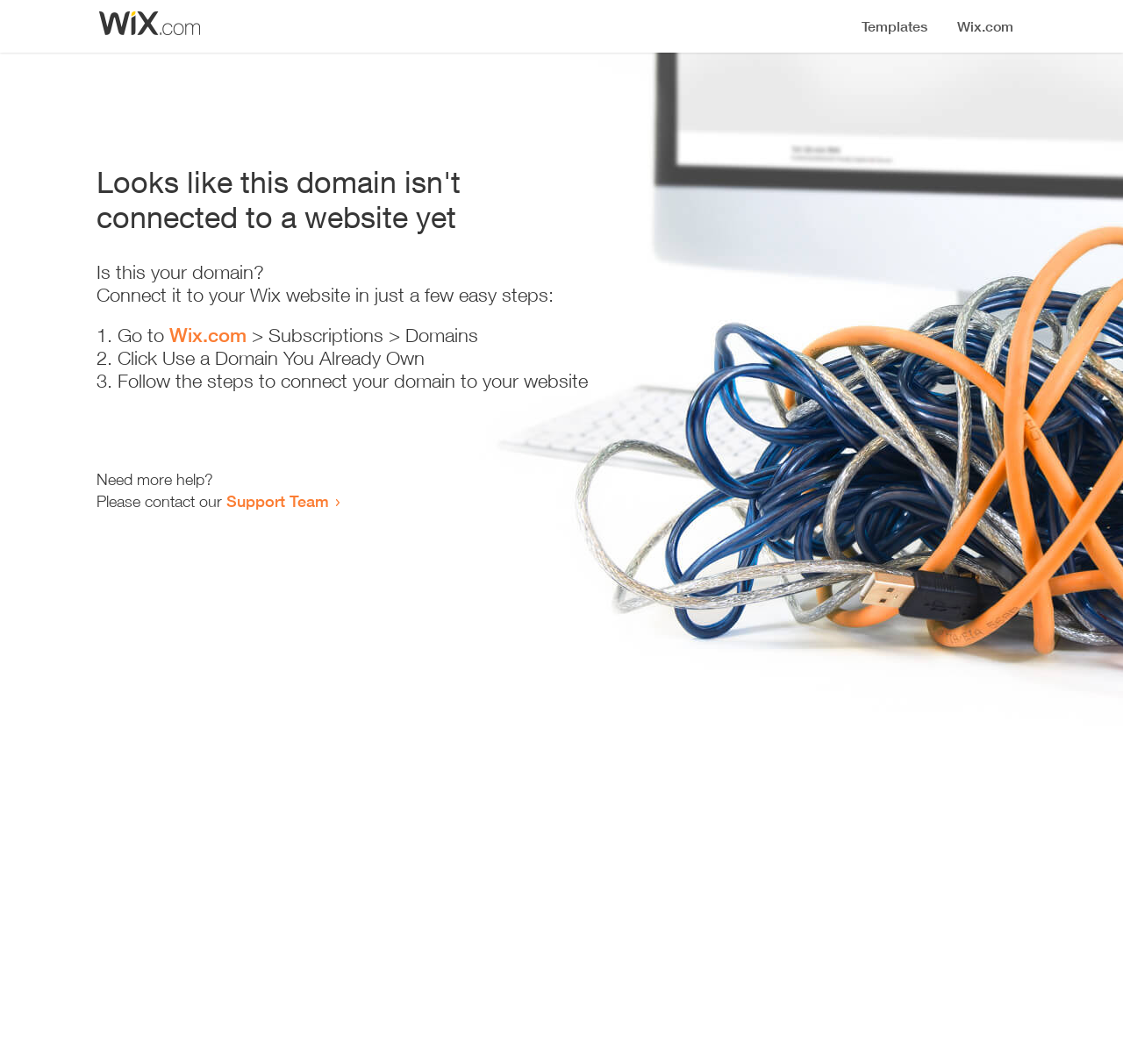Who to contact for more help?
Refer to the image and offer an in-depth and detailed answer to the question.

The webpage mentions 'Need more help? Please contact our Support Team' which indicates that the Support Team is the point of contact for any further assistance.